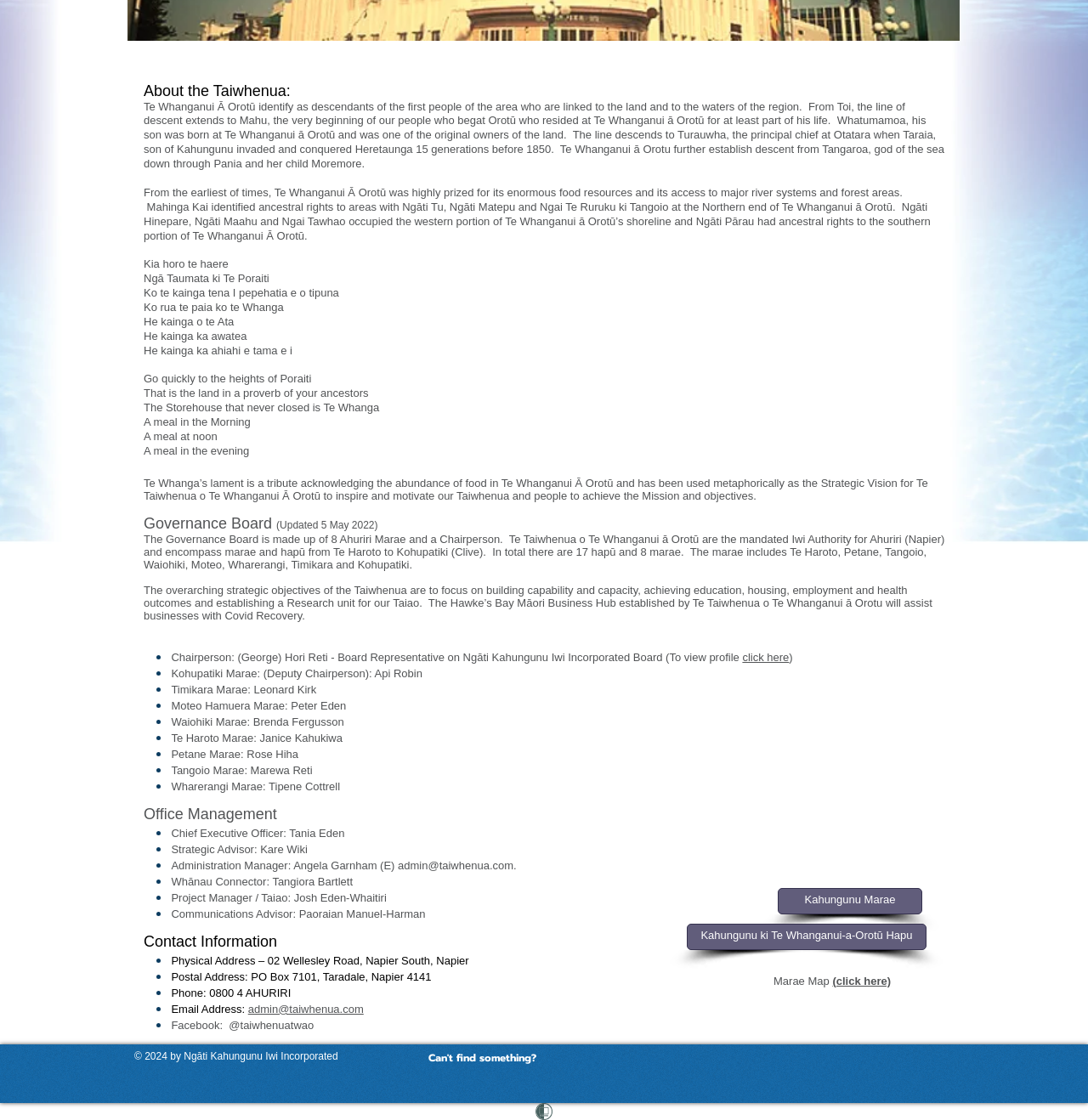Using the provided element description: "click here", determine the bounding box coordinates of the corresponding UI element in the screenshot.

[0.682, 0.581, 0.725, 0.592]